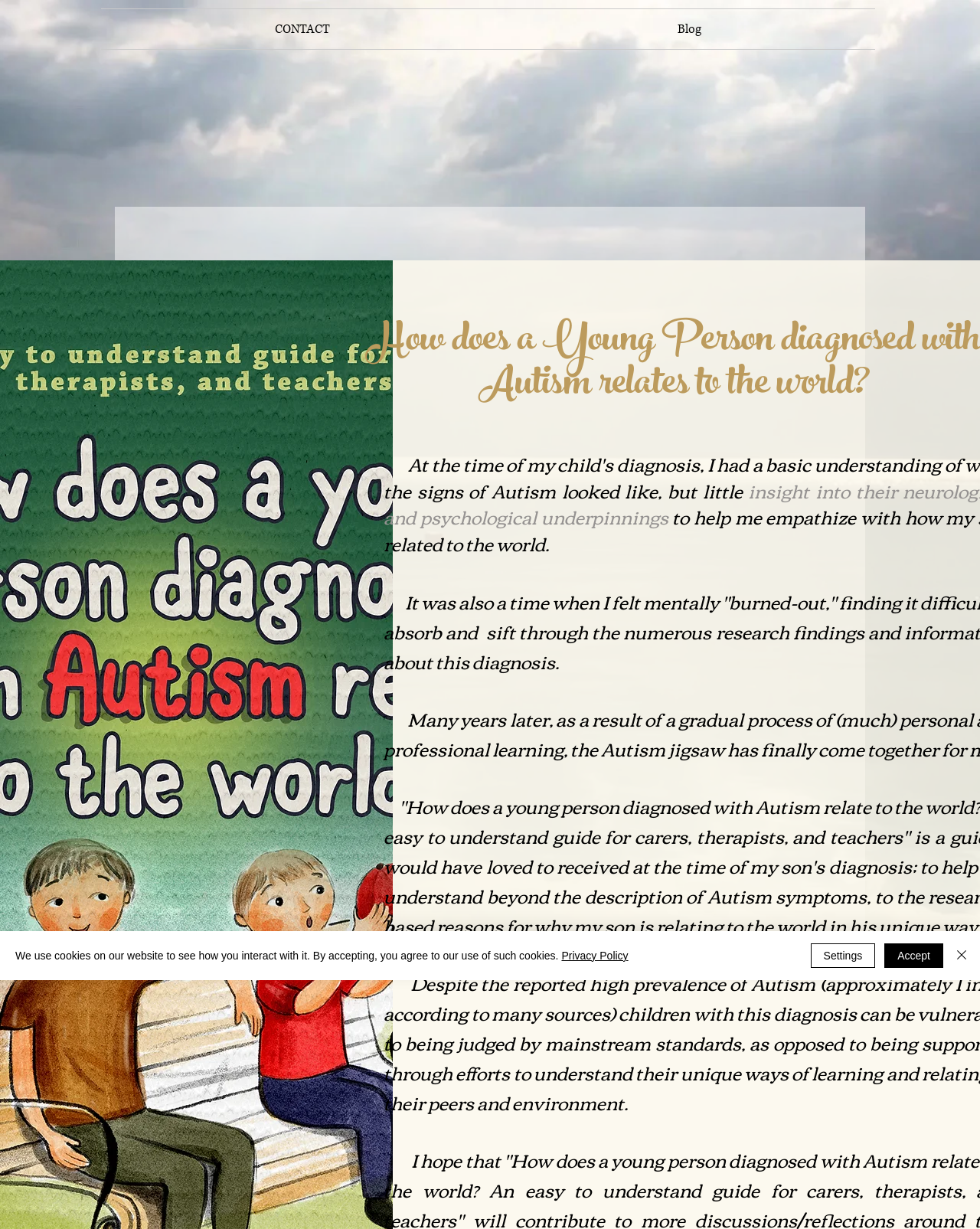Please provide a comprehensive response to the question below by analyzing the image: 
How many navigation links are there?

The navigation links can be found under the 'navigation' element, which has two child elements: 'CONTACT' and 'Blog'. Therefore, there are two navigation links.